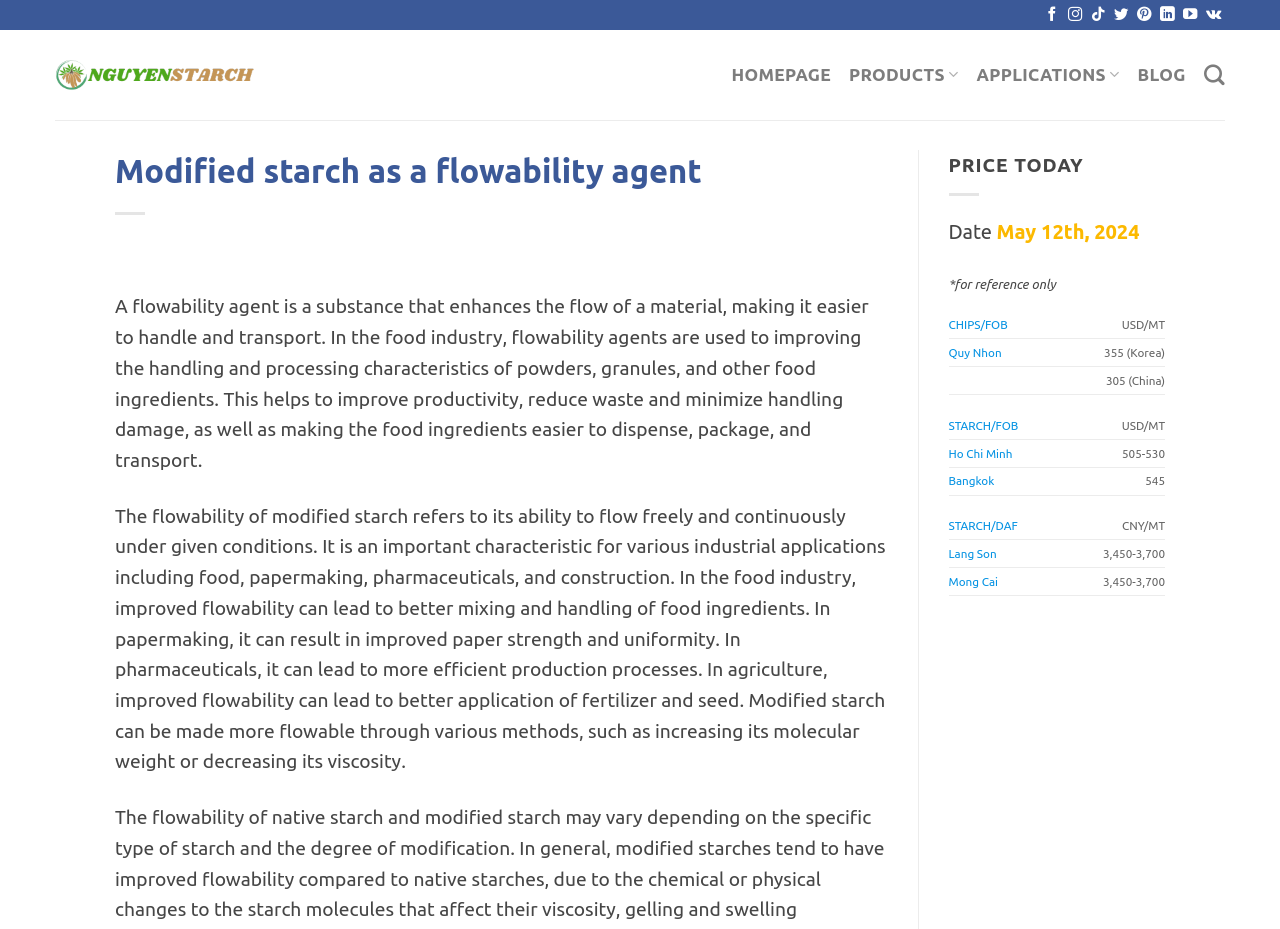Identify and provide the main heading of the webpage.

Modified starch as a flowability agent